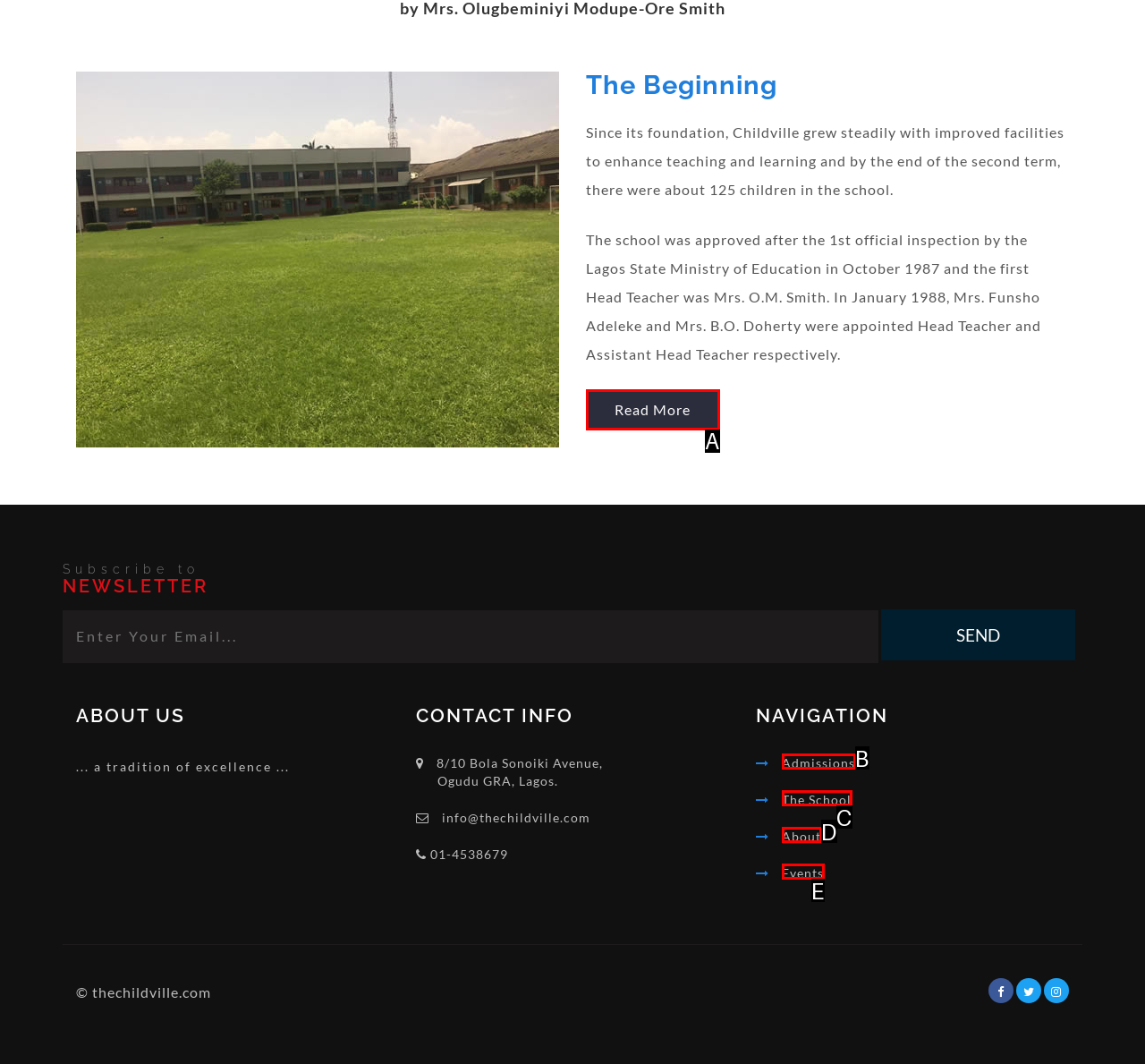Identify the bounding box that corresponds to: Read More
Respond with the letter of the correct option from the provided choices.

A